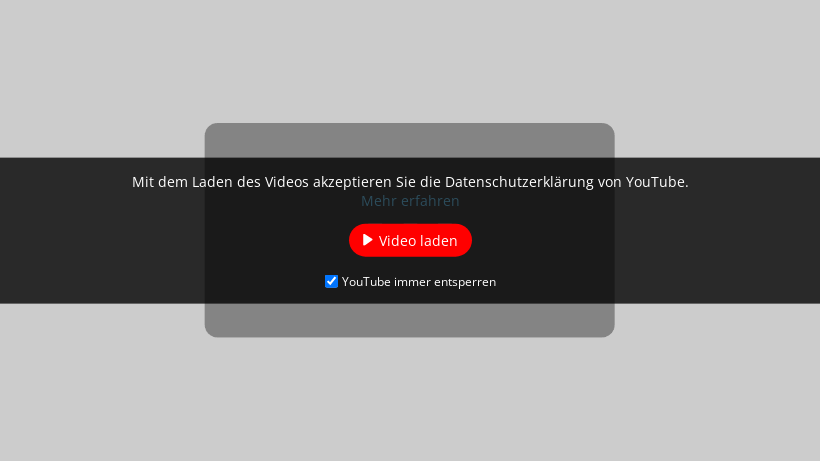Can you give a detailed response to the following question using the information from the image? What does the 'Mehr erfahren' link do?

The 'Mehr erfahren' link, which translates to 'Learn more', creates a clear call to action for viewers interested in accessing the video content while addressing their privacy concerns, likely leading to a page with more information about YouTube's privacy policy.